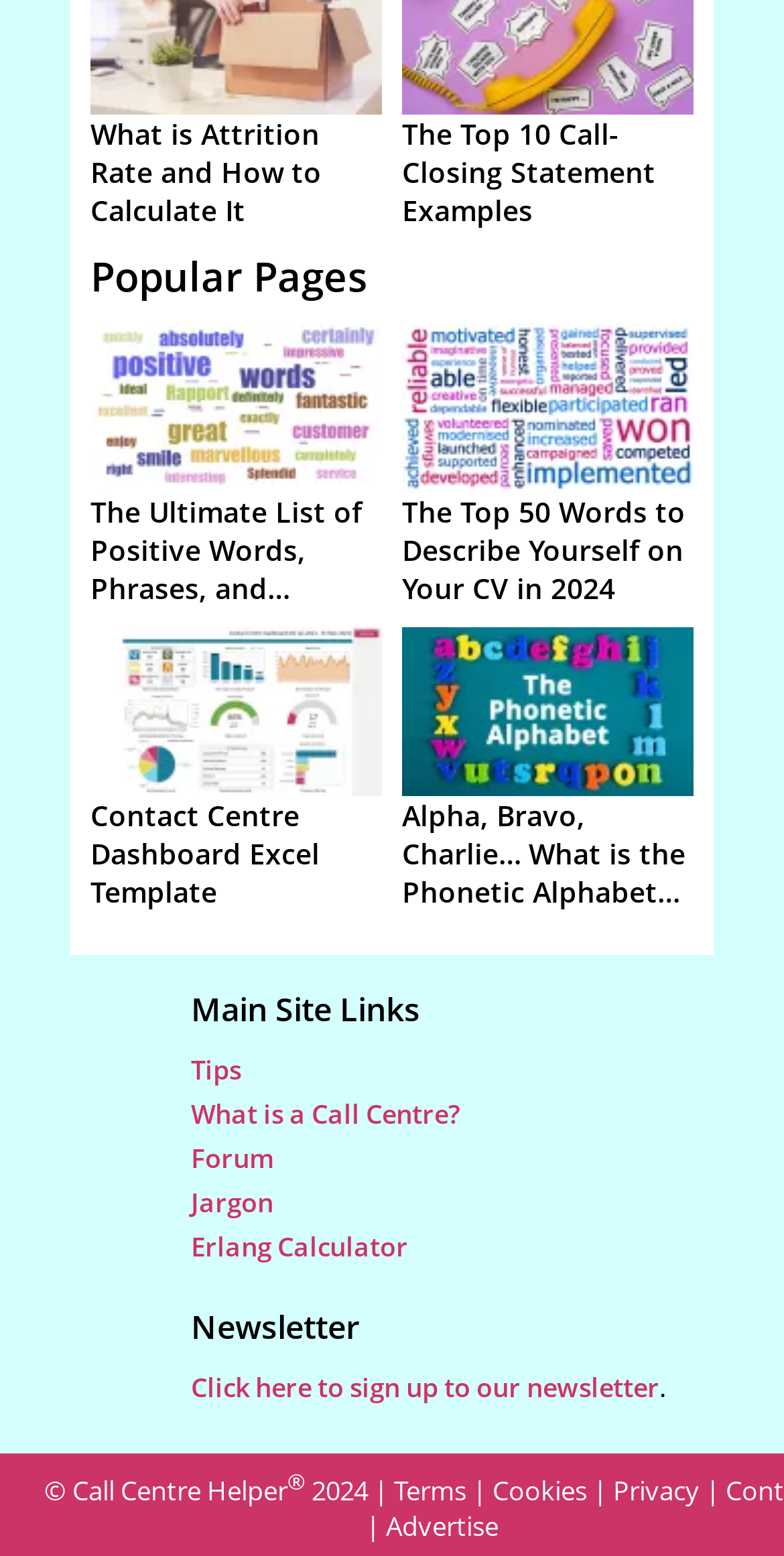Can you find the bounding box coordinates for the element to click on to achieve the instruction: "Visit W3C website"?

None